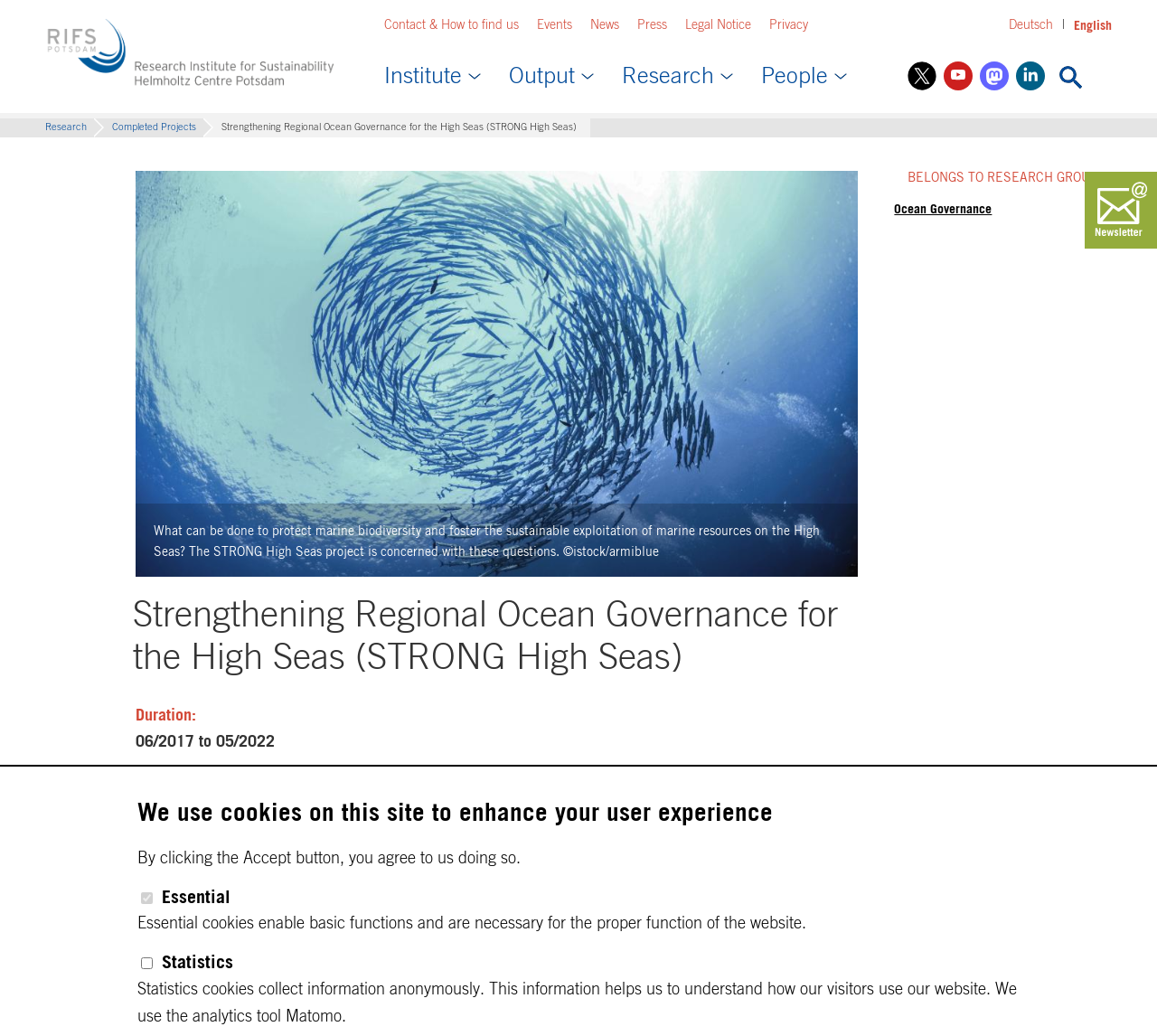What type of cookies does the website use?
Please provide a full and detailed response to the question.

The types of cookies used by the website can be found in the cookie consent section, where it is mentioned that the website uses 'Essential' and 'Statistics' cookies.